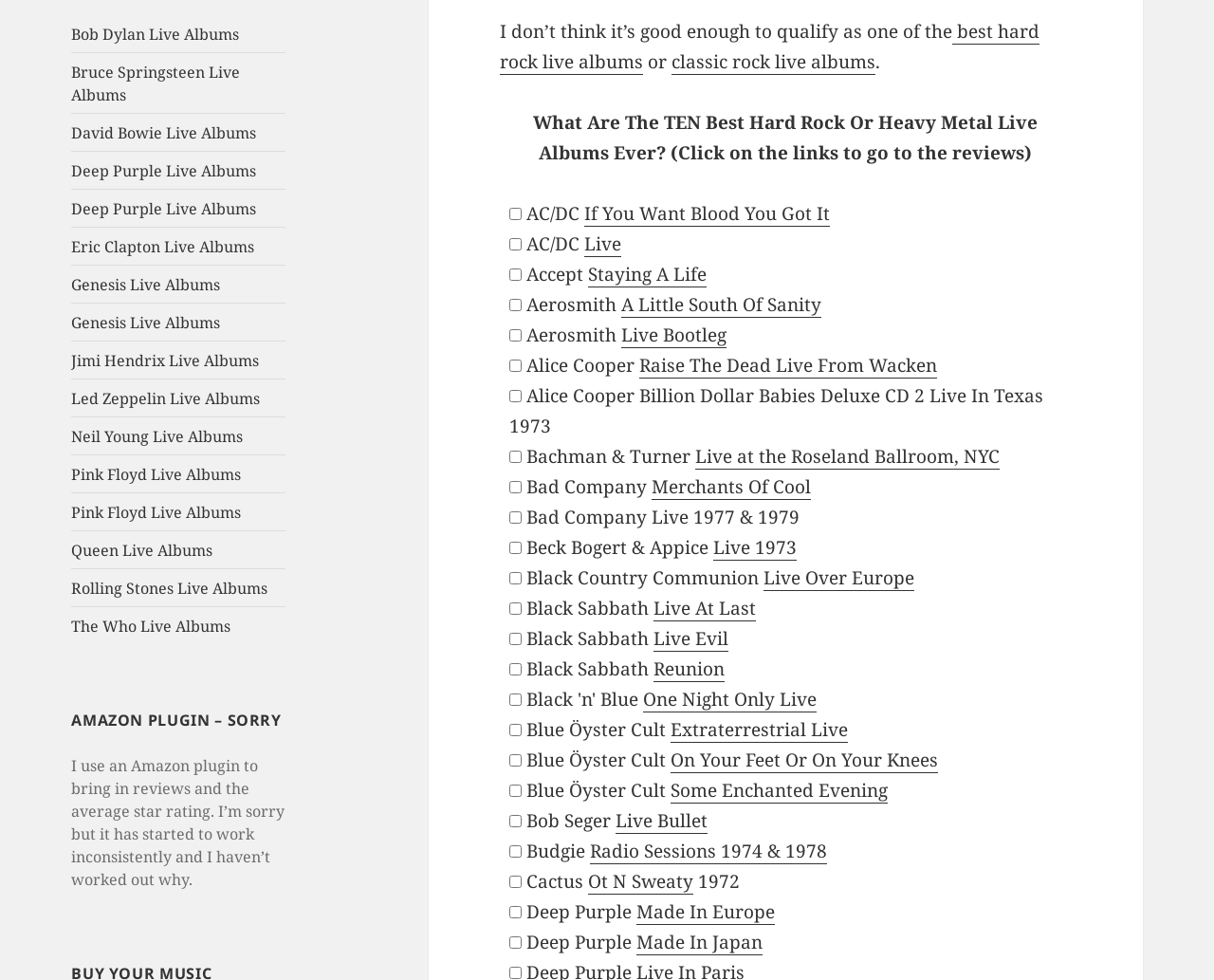Please specify the bounding box coordinates of the clickable section necessary to execute the following command: "Click on the link 'If You Want Blood You Got It'".

[0.481, 0.205, 0.684, 0.231]